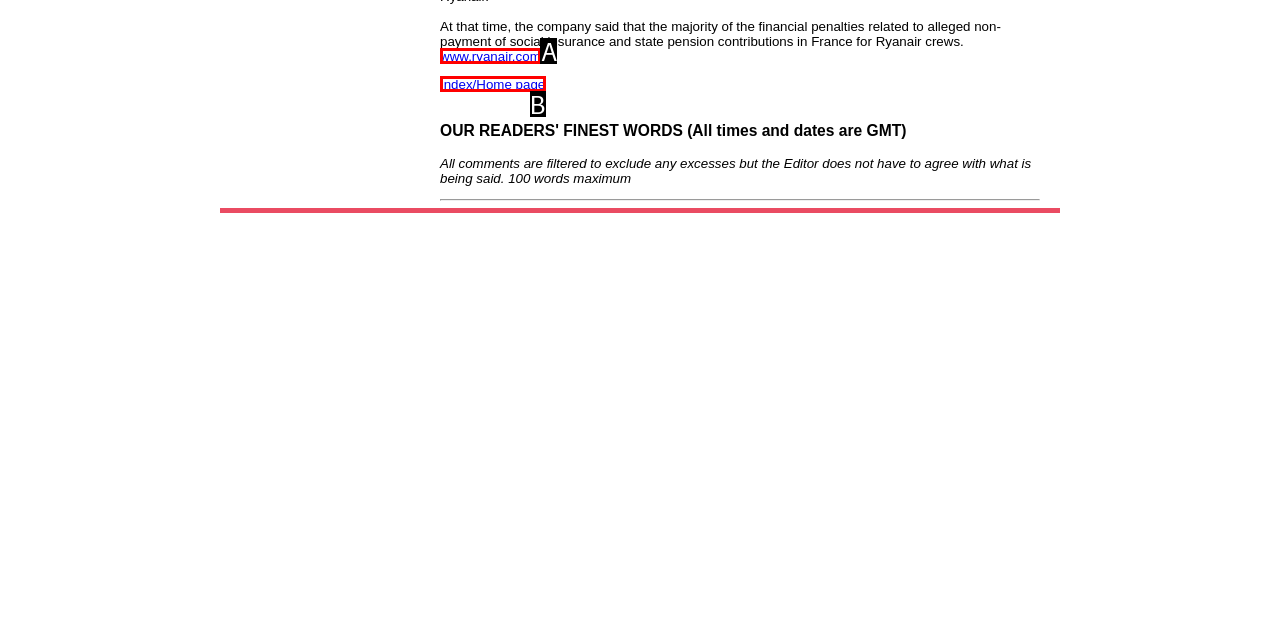Look at the description: www.ryanair.com
Determine the letter of the matching UI element from the given choices.

A